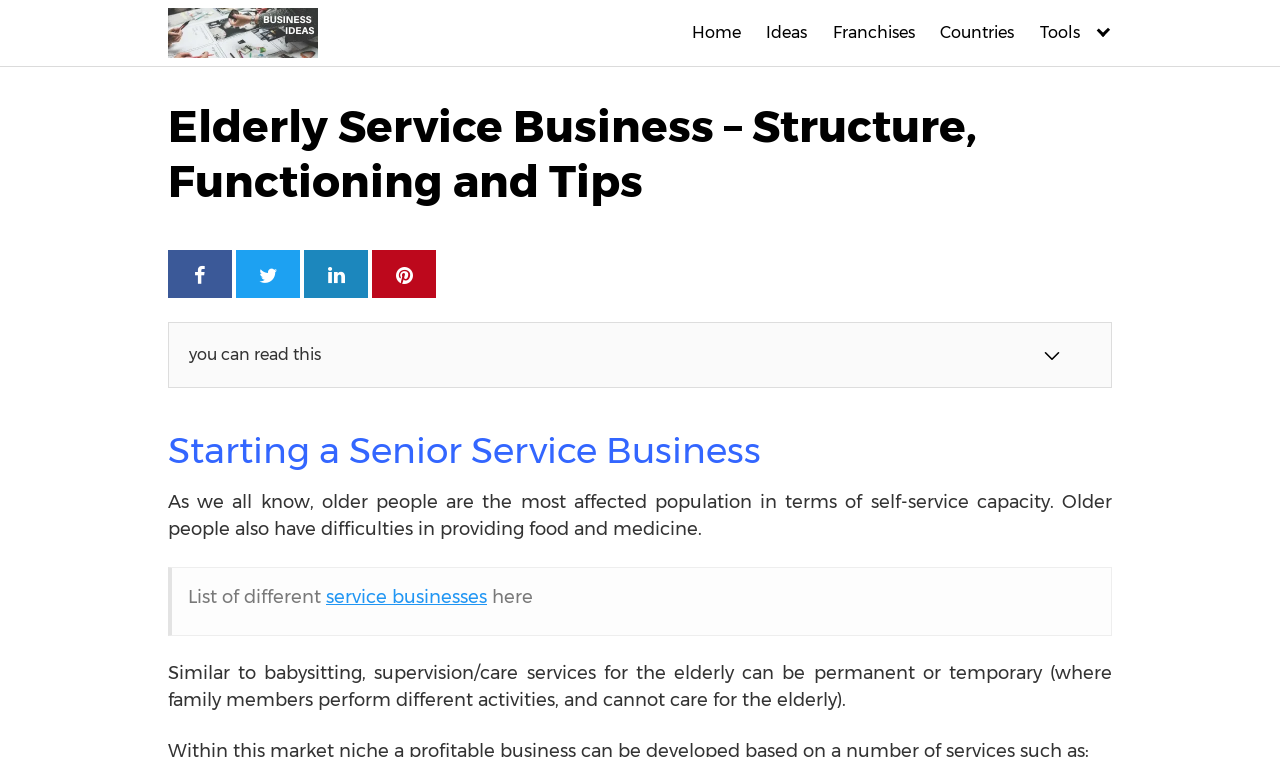Locate the bounding box coordinates of the clickable area to execute the instruction: "Check the checkbox". Provide the coordinates as four float numbers between 0 and 1, represented as [left, top, right, bottom].

[0.812, 0.457, 0.825, 0.478]